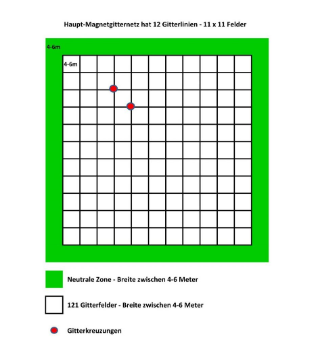What is the purpose of the two red dots in the grid?
Refer to the image and provide a detailed answer to the question.

The two red dots in the grid mark specific intersections within the grid, highlighting points where grid lines cross, which is important for analyzing spatial relationships in fields such as geophysics and architecture.